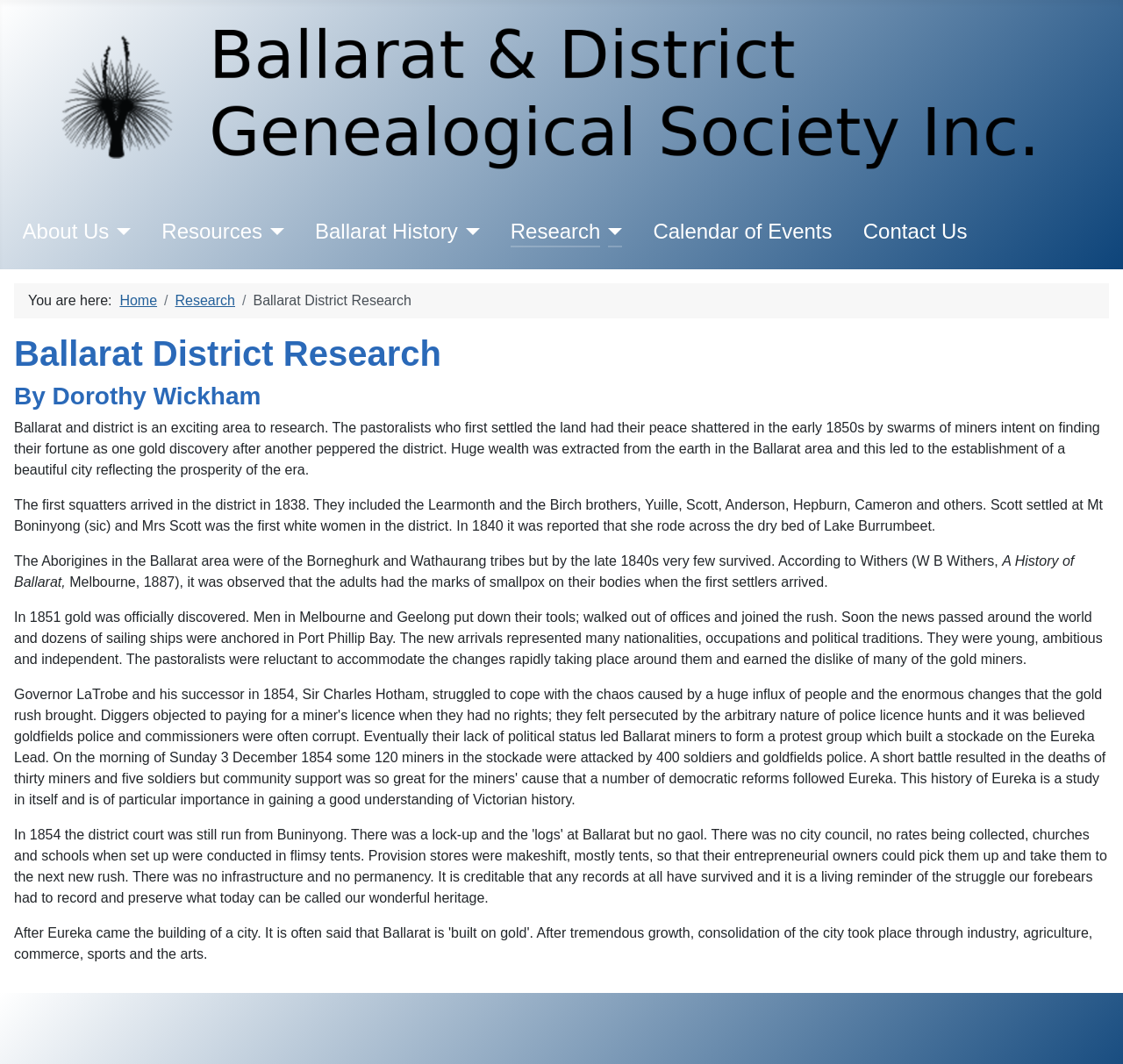Determine the bounding box coordinates of the region that needs to be clicked to achieve the task: "Go to About Us page".

[0.02, 0.203, 0.097, 0.232]